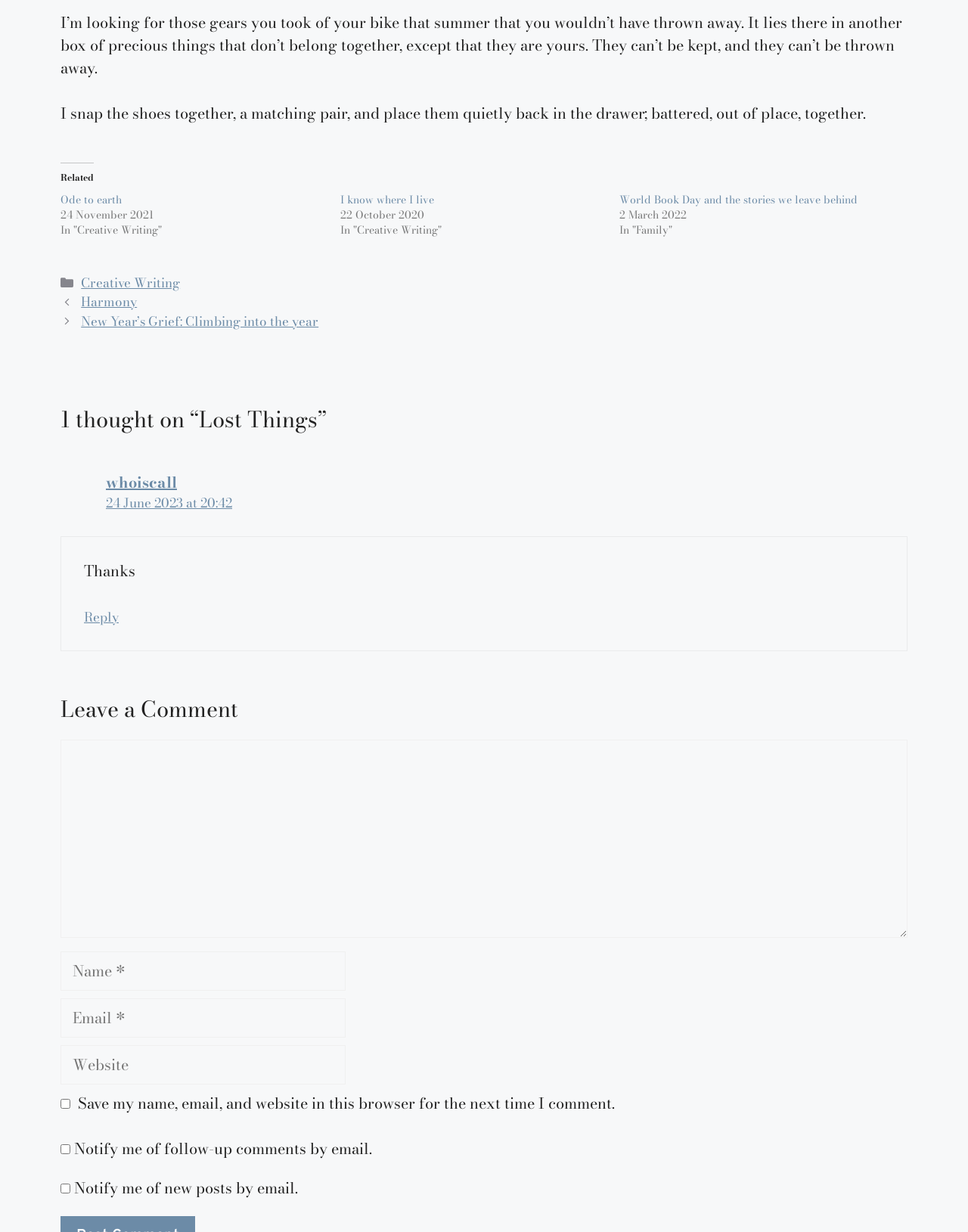What are the categories of the post?
Look at the image and respond to the question as thoroughly as possible.

The category of the post is 'Creative Writing', which is indicated by the link 'Creative Writing' in the entry meta section.